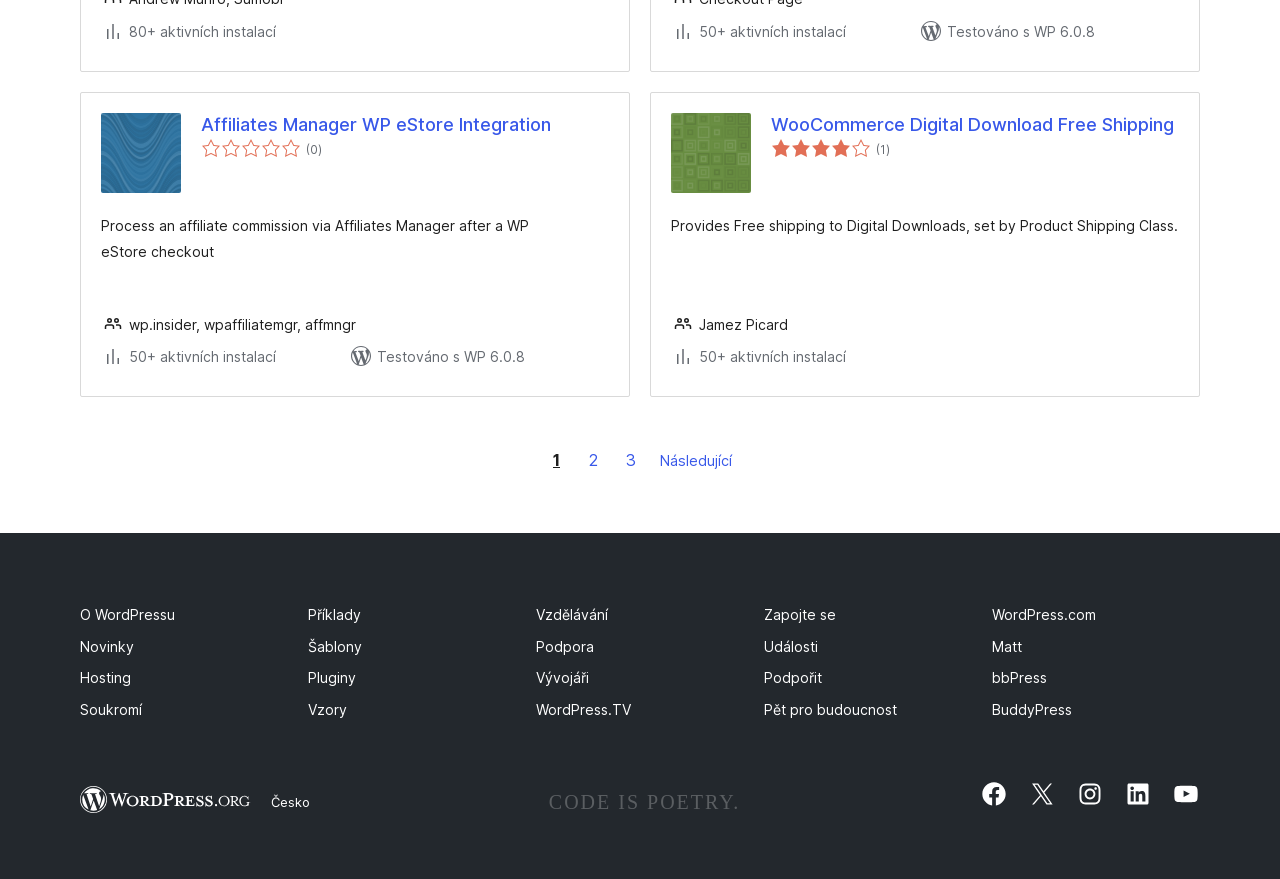Indicate the bounding box coordinates of the element that must be clicked to execute the instruction: "Click on the HOME link". The coordinates should be given as four float numbers between 0 and 1, i.e., [left, top, right, bottom].

None